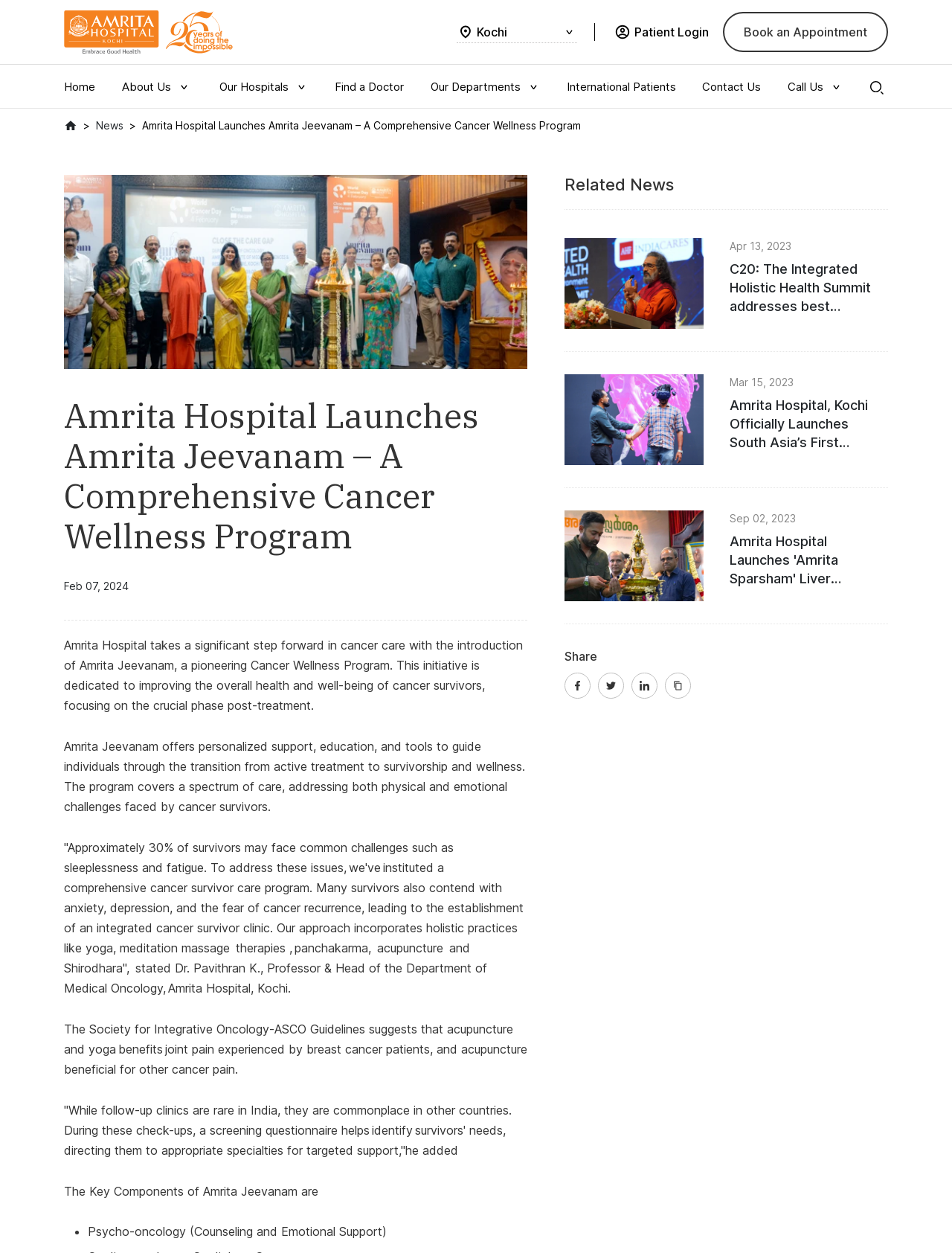Please answer the following question using a single word or phrase: What is the date of the news article about Amrita Jeevanam?

Feb 07, 2024